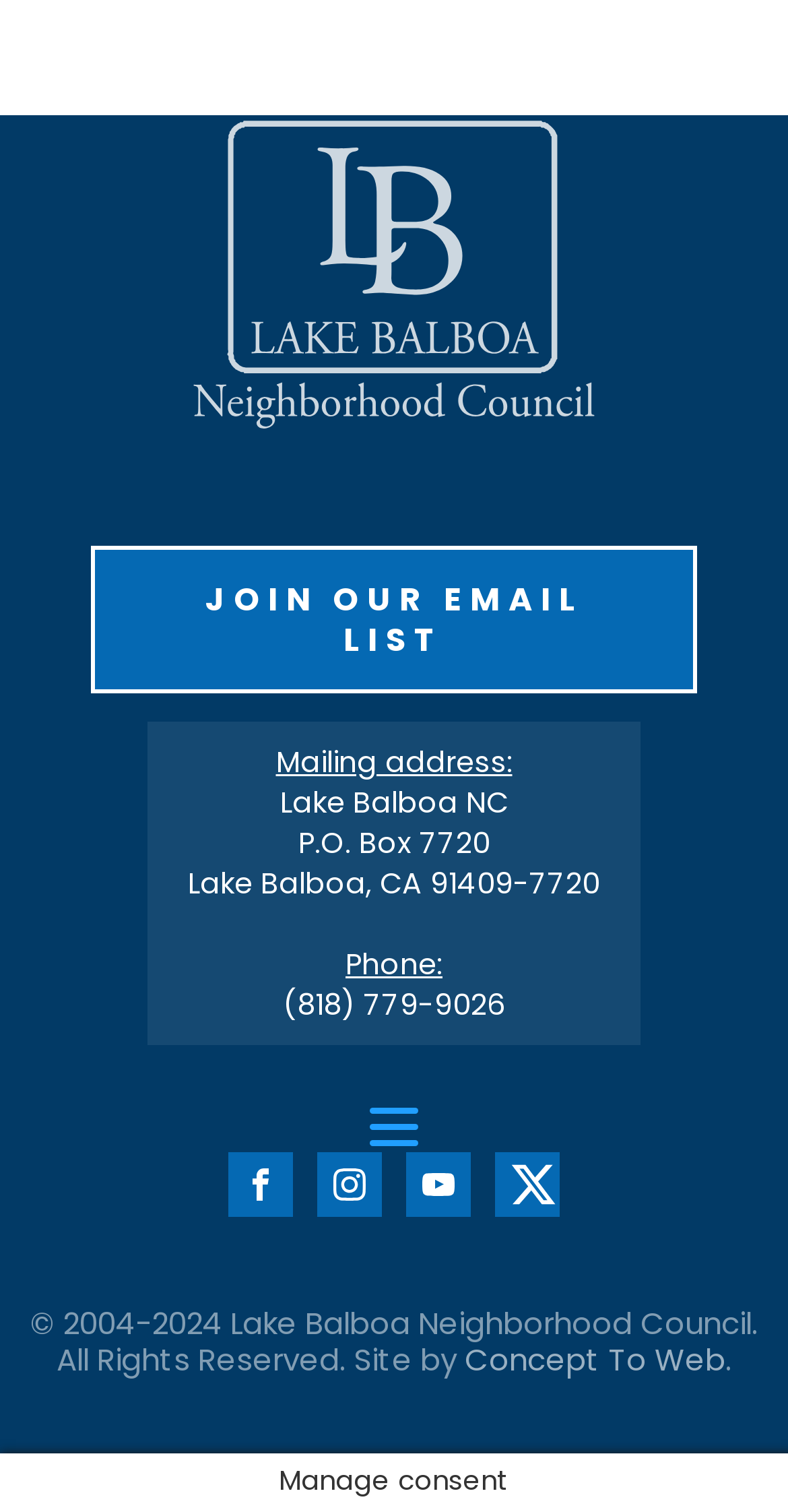What social media platforms does the council have?
Please describe in detail the information shown in the image to answer the question.

I inferred this answer by looking at the links 'Visit our Facebook', 'Visit our Instagram', 'Visit our YouTube channel', and the empty link with a Twitter icon, which suggests that the council has presence on these social media platforms.